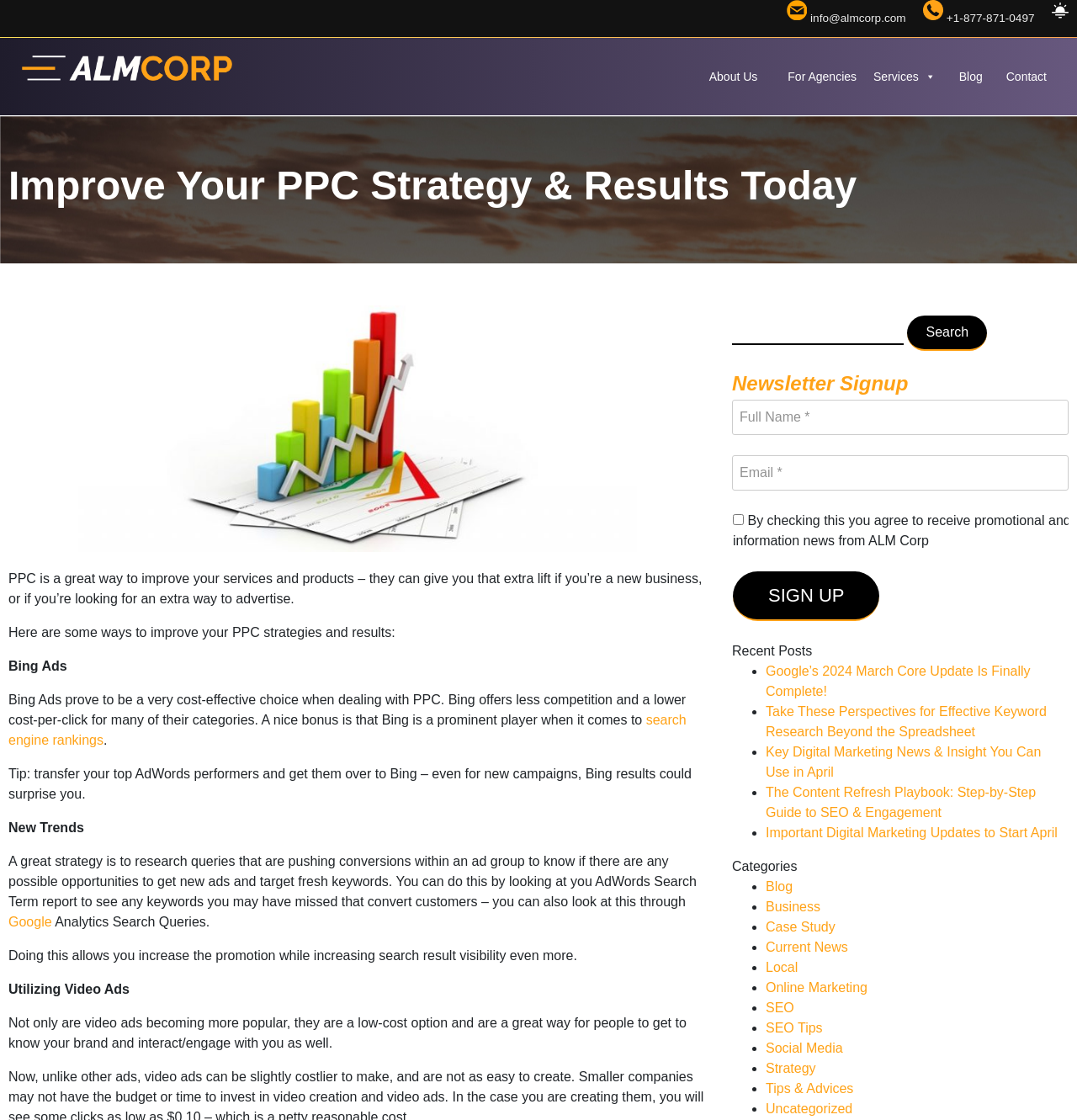Please locate the bounding box coordinates of the region I need to click to follow this instruction: "Contact ALM Corp".

[0.926, 0.053, 0.98, 0.083]